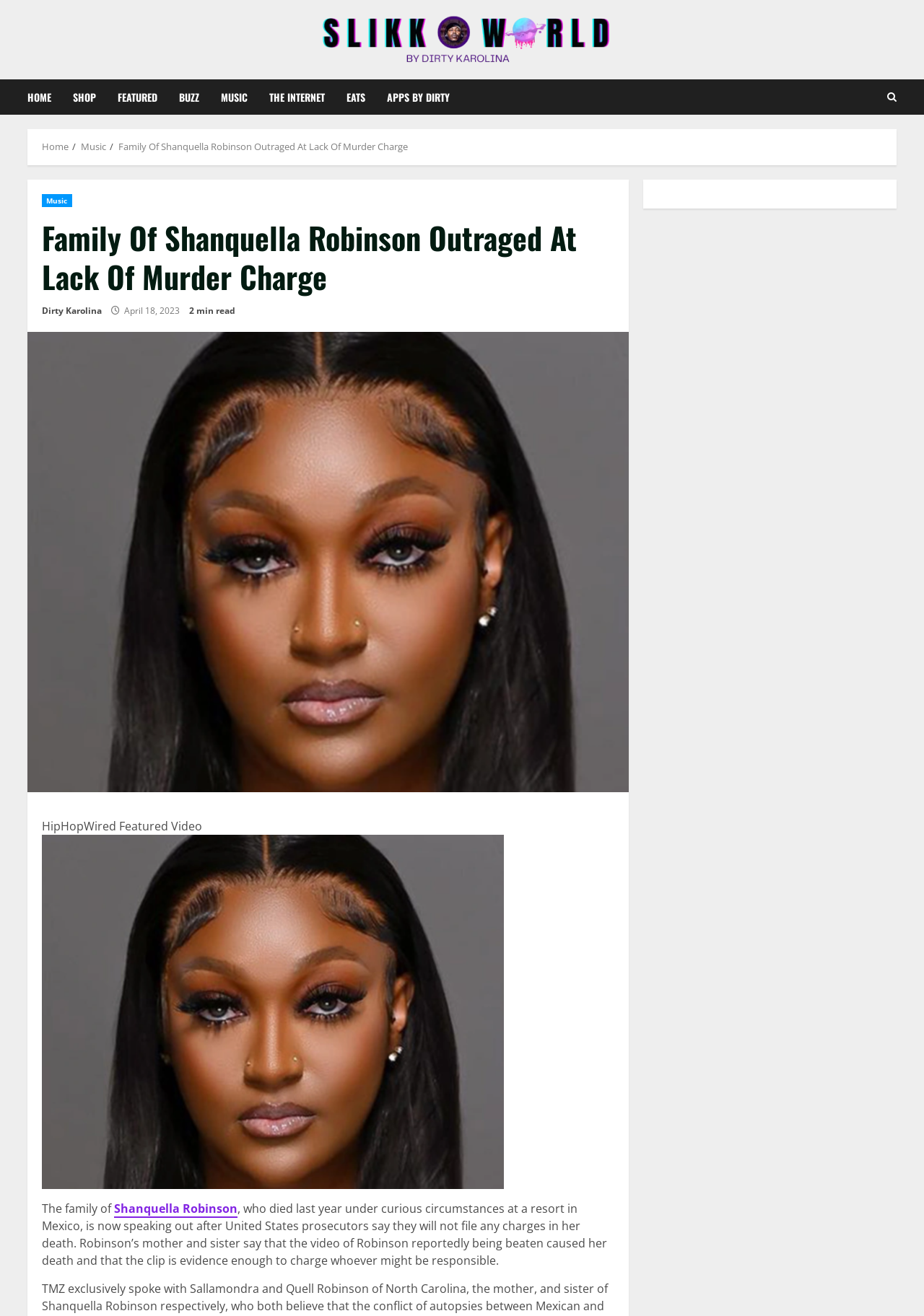Find the bounding box of the element with the following description: "Apps By Dirty". The coordinates must be four float numbers between 0 and 1, formatted as [left, top, right, bottom].

[0.407, 0.06, 0.487, 0.087]